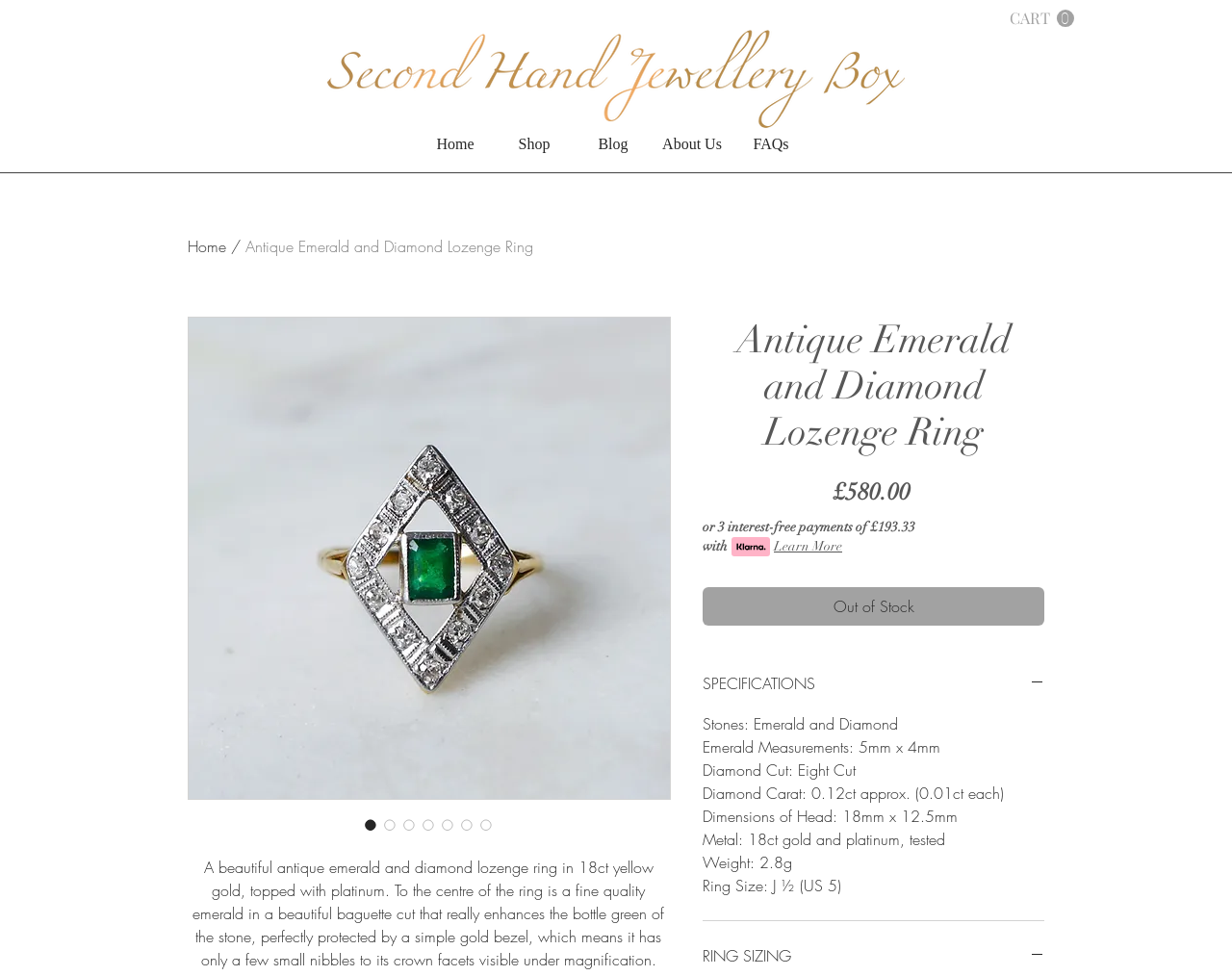Respond with a single word or short phrase to the following question: 
What is the price of the ring?

£580.00